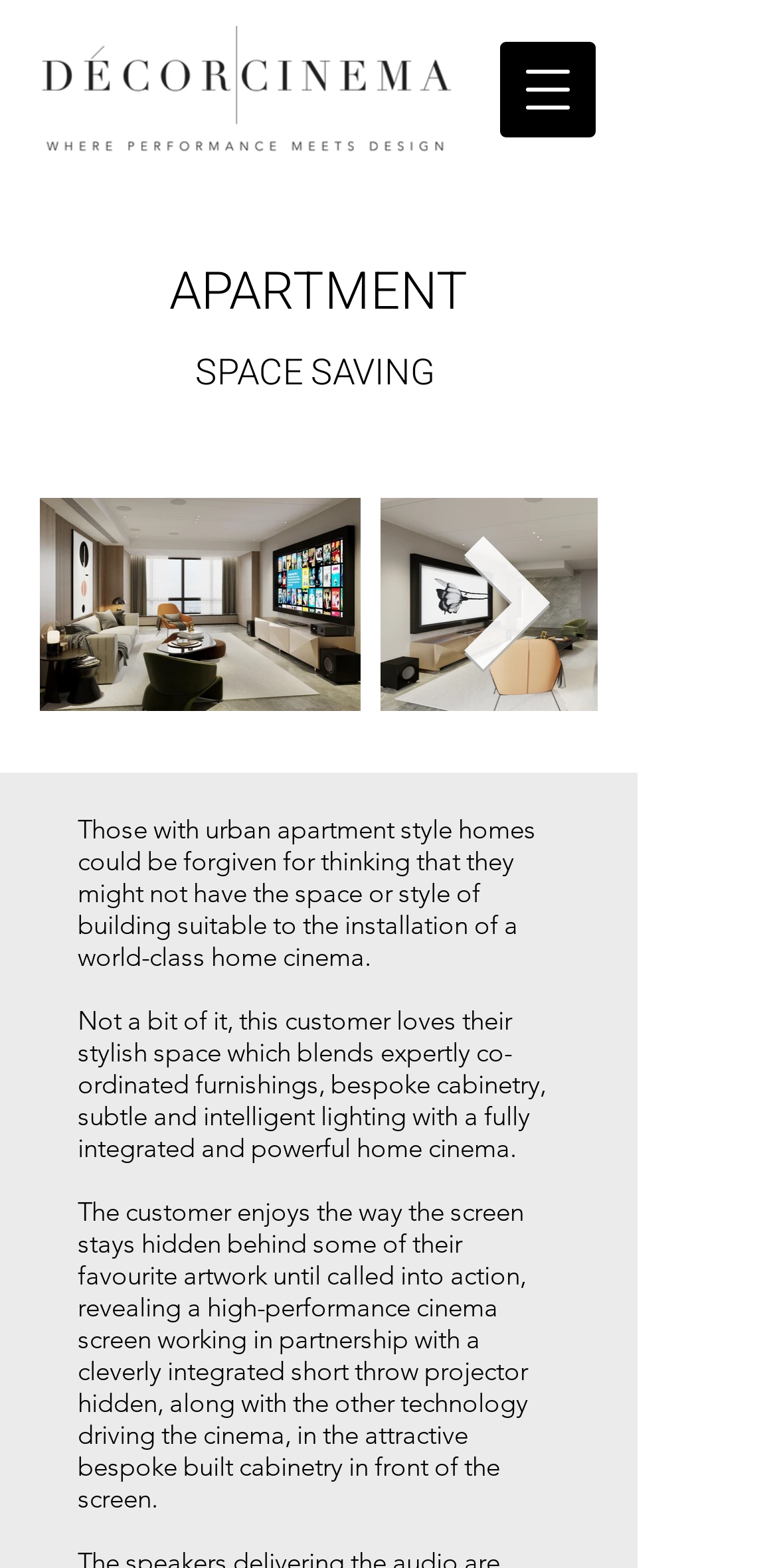Using a single word or phrase, answer the following question: 
What is the purpose of the 'Next Item' button?

To navigate